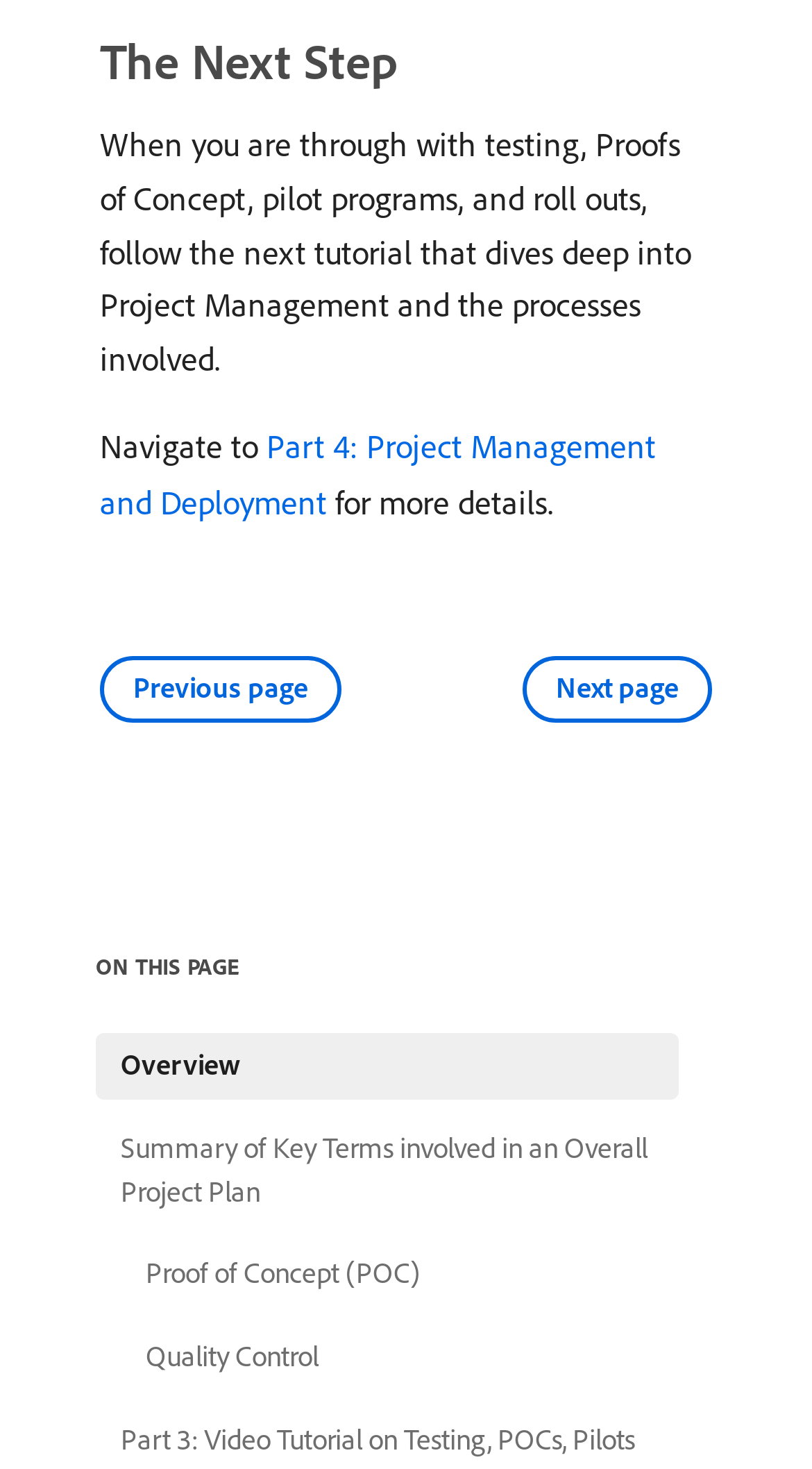Specify the bounding box coordinates (top-left x, top-left y, bottom-right x, bottom-right y) of the UI element in the screenshot that matches this description: Amathyst

None